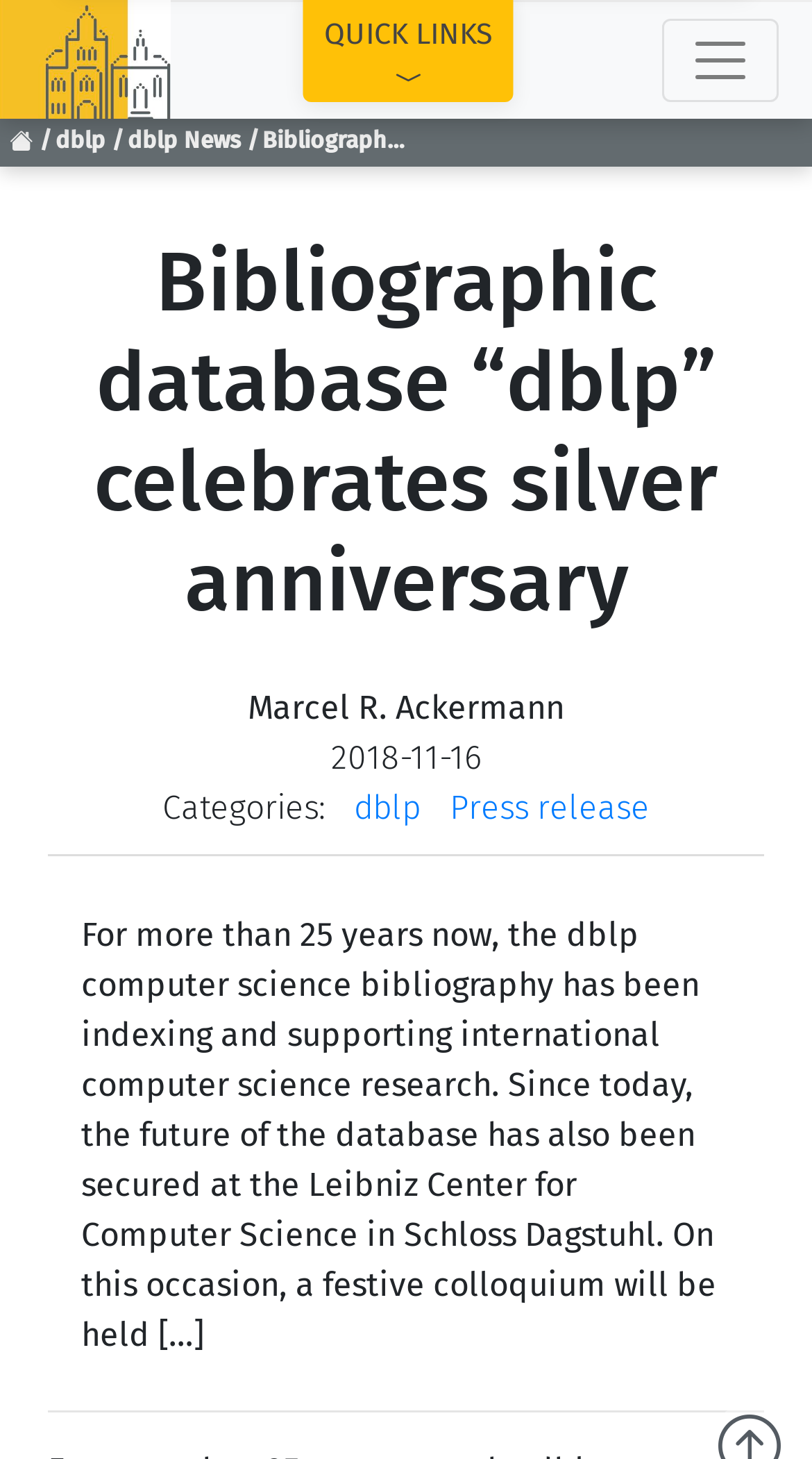Find the bounding box of the web element that fits this description: "Dagstuhl Submission Server".

[0.276, 0.504, 0.783, 0.531]